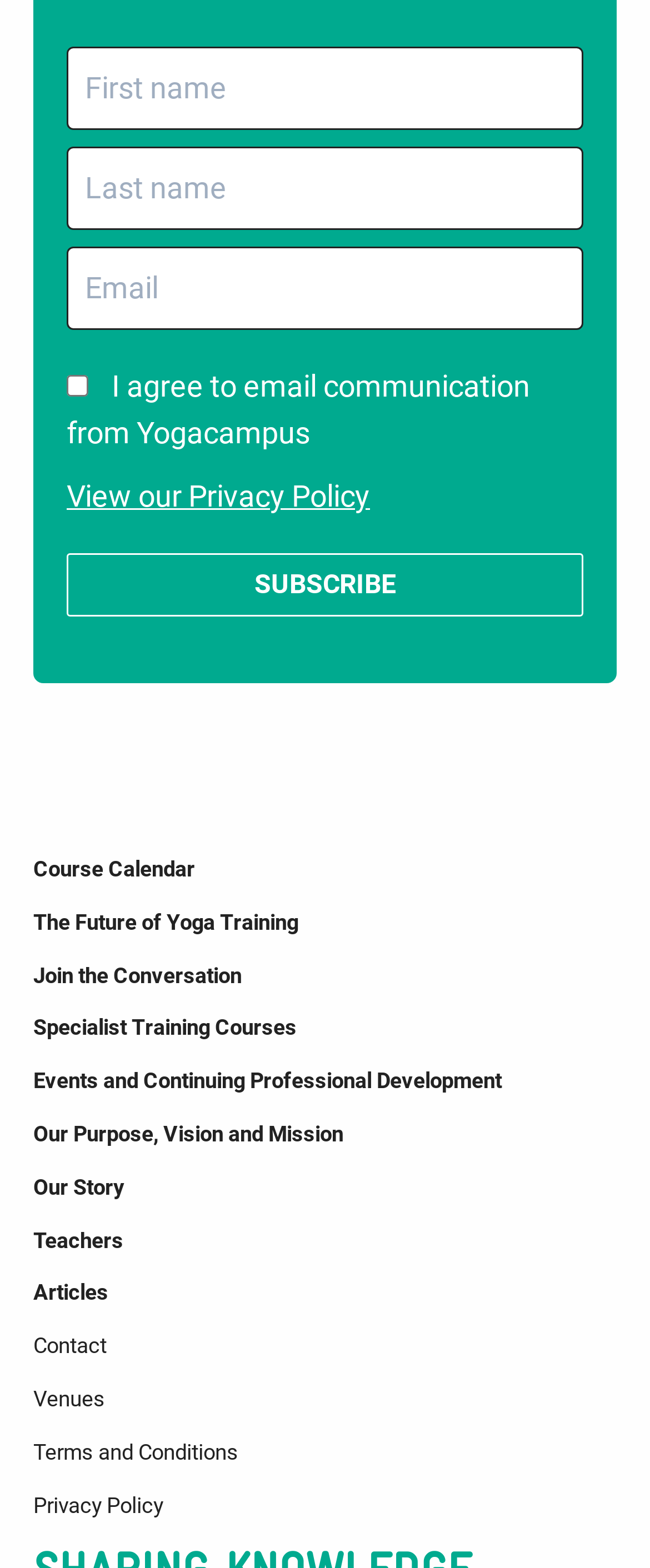Determine the bounding box coordinates of the section to be clicked to follow the instruction: "check TOP - Pest Control Sunbury-on-Thames". The coordinates should be given as four float numbers between 0 and 1, formatted as [left, top, right, bottom].

None